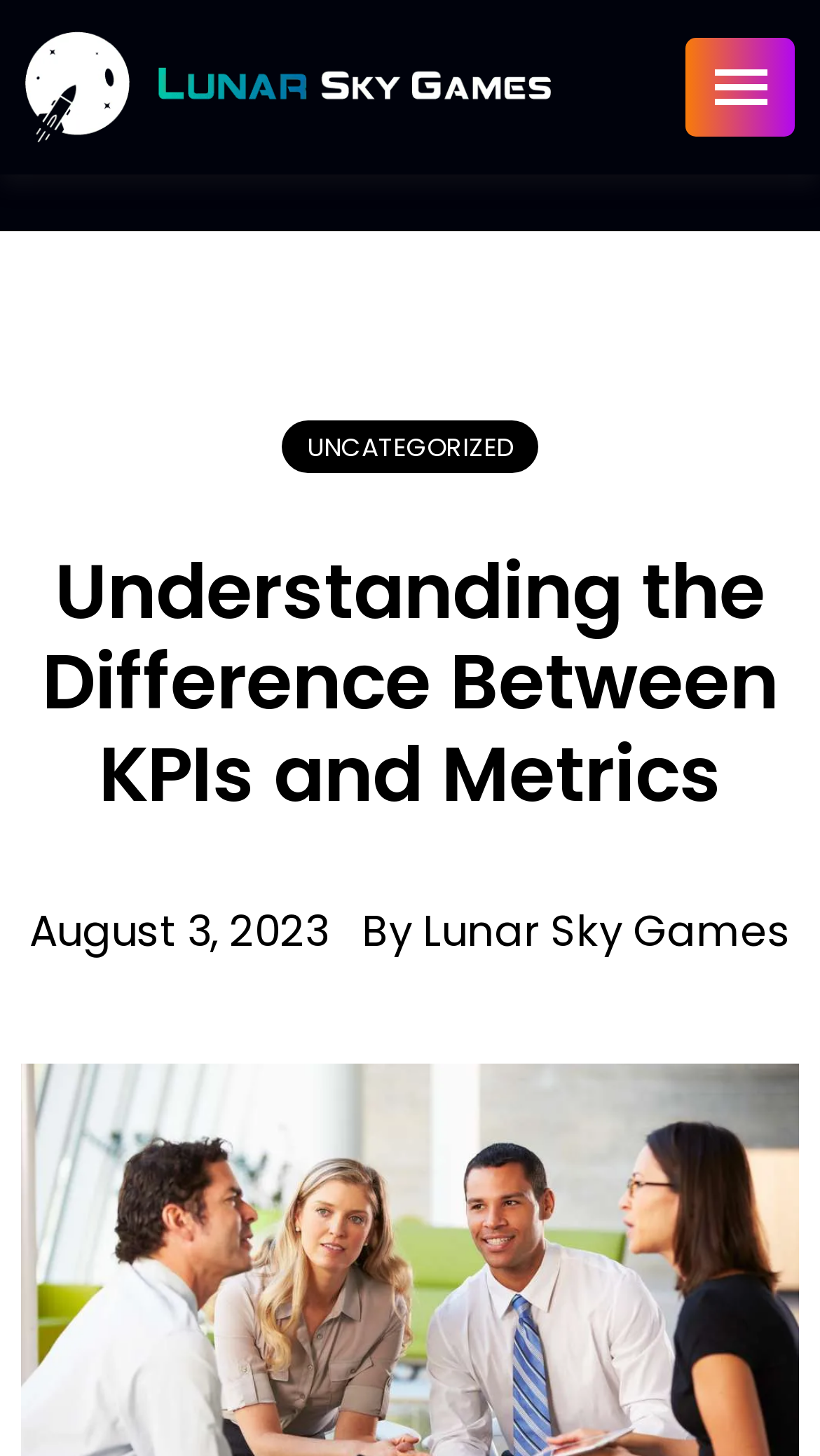Generate a thorough explanation of the webpage's elements.

The webpage is about understanding the difference between KPIs and metrics. At the top left, there is a link to "Lunar Sky Games" accompanied by an image with the same name. On the top right, there is a button with no text. Below the link and image, there is a heading that displays the title of the article, "Understanding the Difference Between KPIs and Metrics", which spans almost the entire width of the page. 

Below the heading, there is a category label "UNCATEGORIZED" positioned slightly to the left of center. Further down, there are three lines of text: the date "August 3, 2023" on the left, "By" in the middle, and the author's name "Lunar Sky Games" on the right.